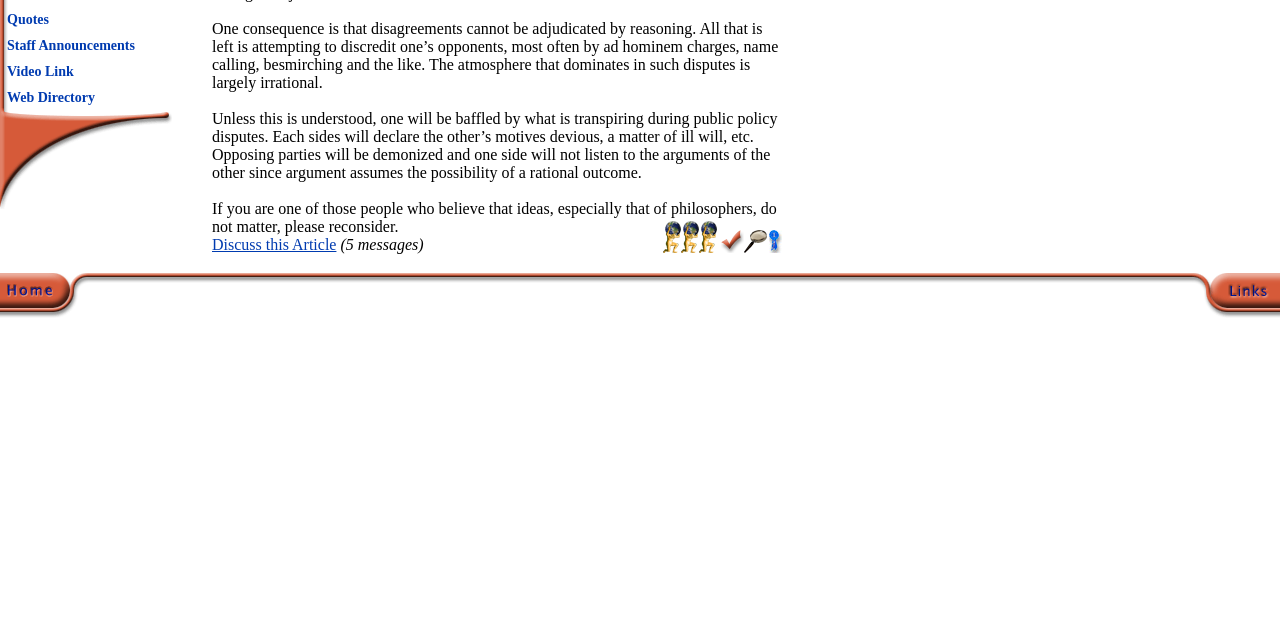Identify the bounding box coordinates for the UI element described as: "Video Link". The coordinates should be provided as four floats between 0 and 1: [left, top, right, bottom].

[0.005, 0.1, 0.058, 0.123]